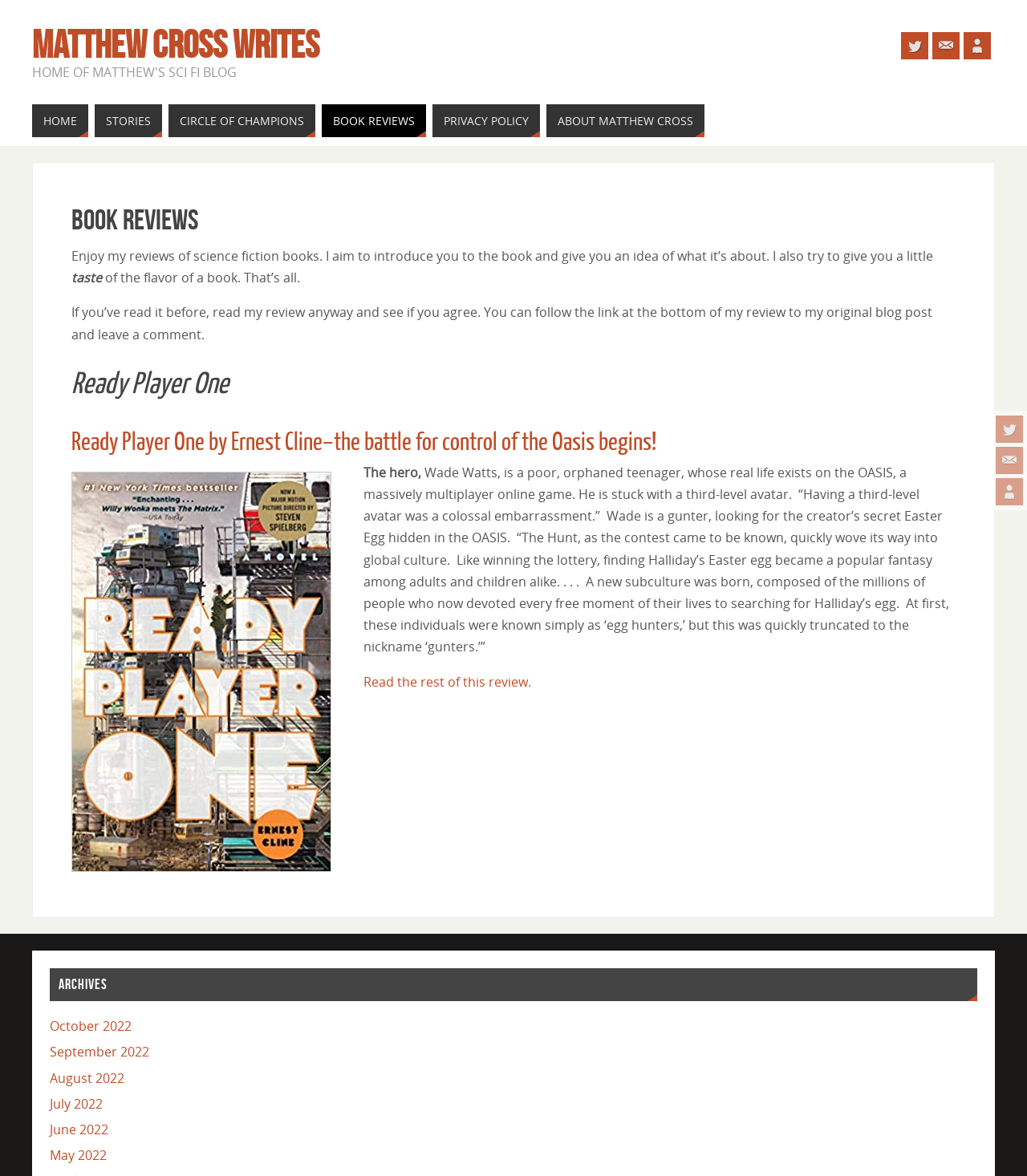Could you highlight the region that needs to be clicked to execute the instruction: "Read the rest of this review"?

[0.354, 0.572, 0.517, 0.587]